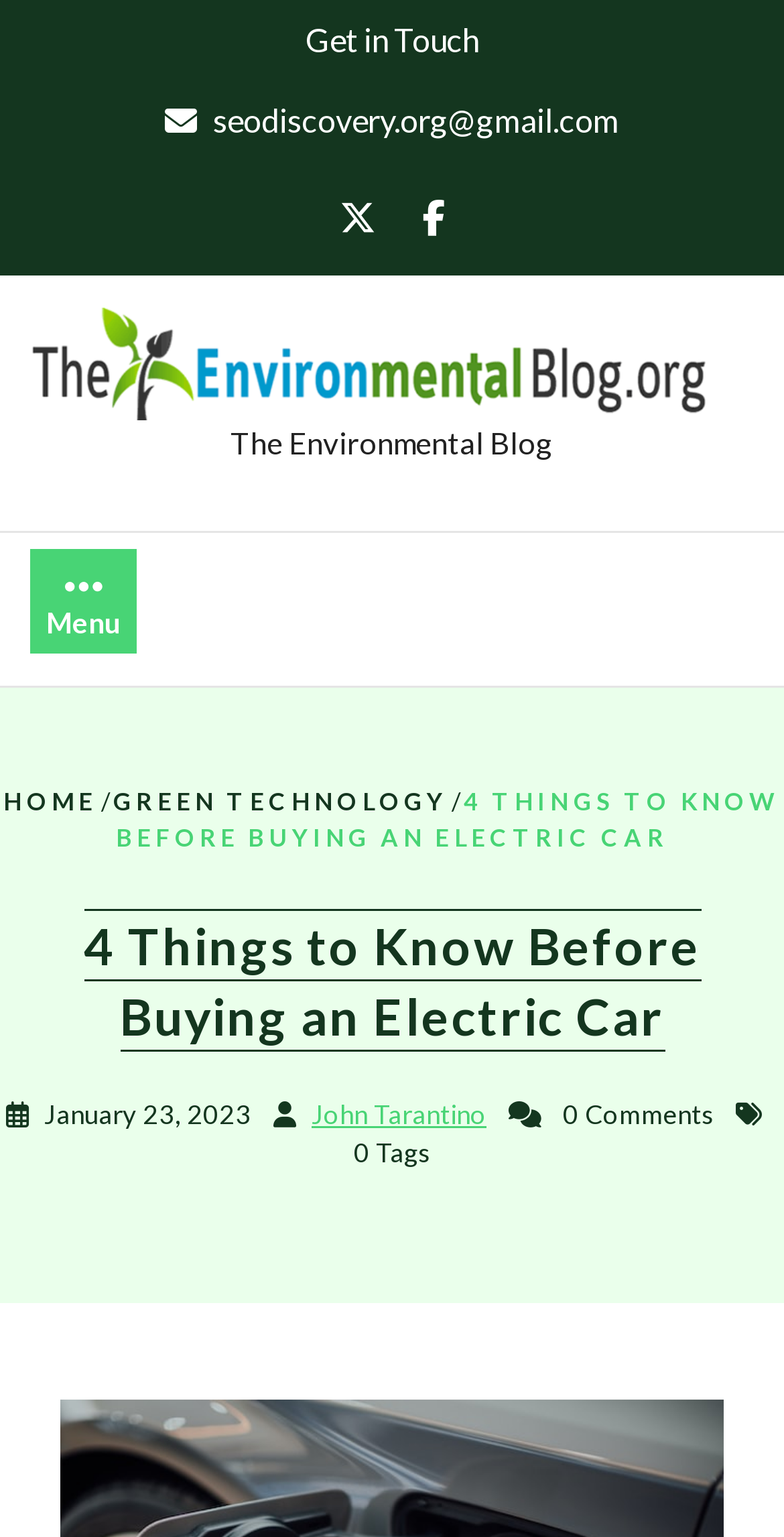What is the name of the blog?
Can you offer a detailed and complete answer to this question?

I found the name of the blog by looking at the static text element with the text 'The Environmental Blog' located at the top of the page, which is likely to be the title of the blog.